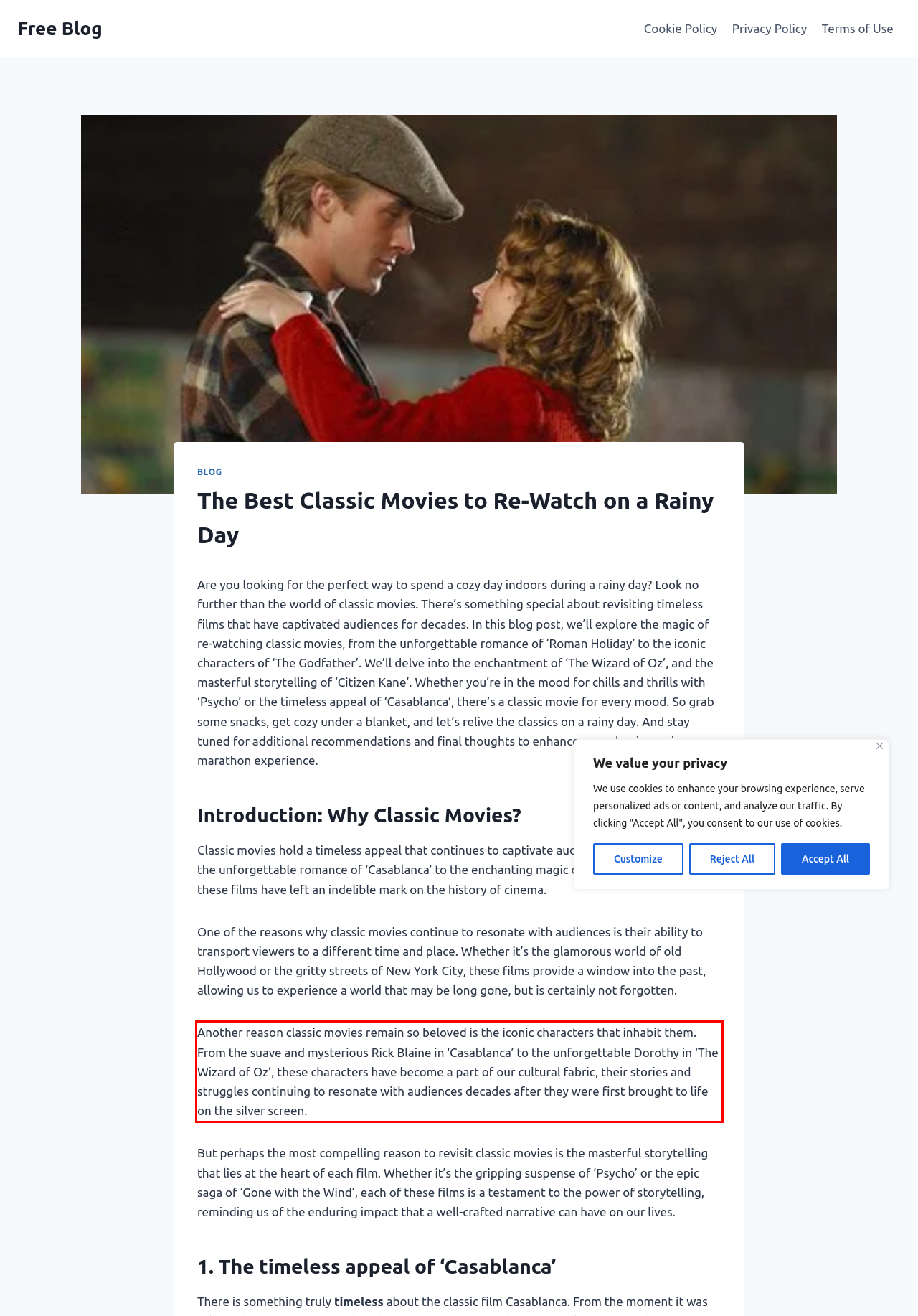Using the provided webpage screenshot, identify and read the text within the red rectangle bounding box.

Another reason classic movies remain so beloved is the iconic characters that inhabit them. From the suave and mysterious Rick Blaine in ‘Casablanca’ to the unforgettable Dorothy in ‘The Wizard of Oz’, these characters have become a part of our cultural fabric, their stories and struggles continuing to resonate with audiences decades after they were first brought to life on the silver screen.